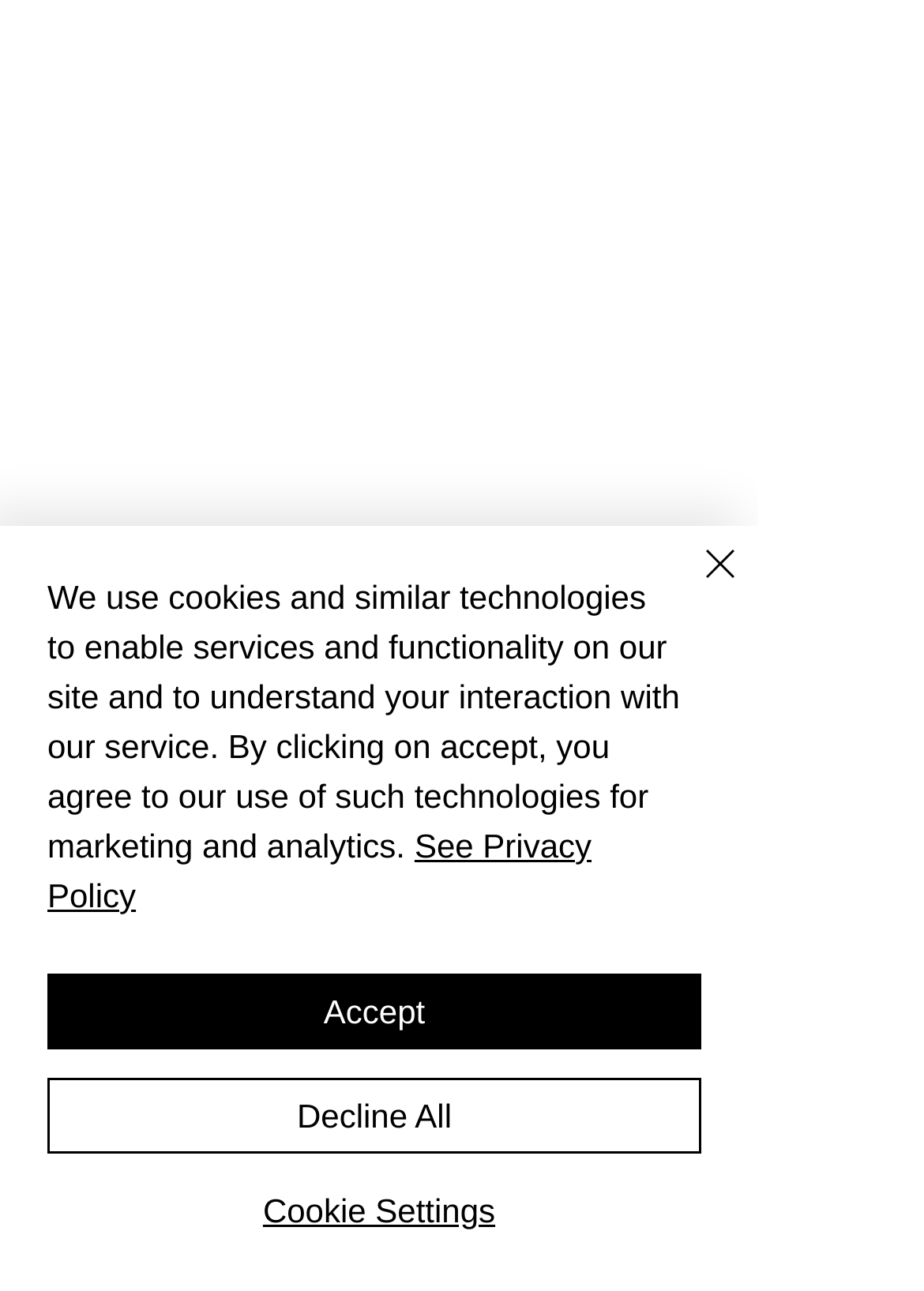Create a detailed narrative of the webpage’s visual and textual elements.

The webpage has a prominent alert message at the top, taking up about 40% of the screen's height, which informs users about the use of cookies and similar technologies on the site. This alert is divided into two sections: a text description and a set of buttons. The text description explains the purpose of these technologies and provides a link to the "Privacy Policy" page. Below the text, there are three buttons: "Accept", "Decline All", and "Cookie Settings", which are aligned horizontally and take up about 20% of the screen's width. 

On the top-right corner of the alert, there is a "Close" button, accompanied by a small "Close" icon. The "Close" button is relatively small, taking up about 10% of the screen's width.